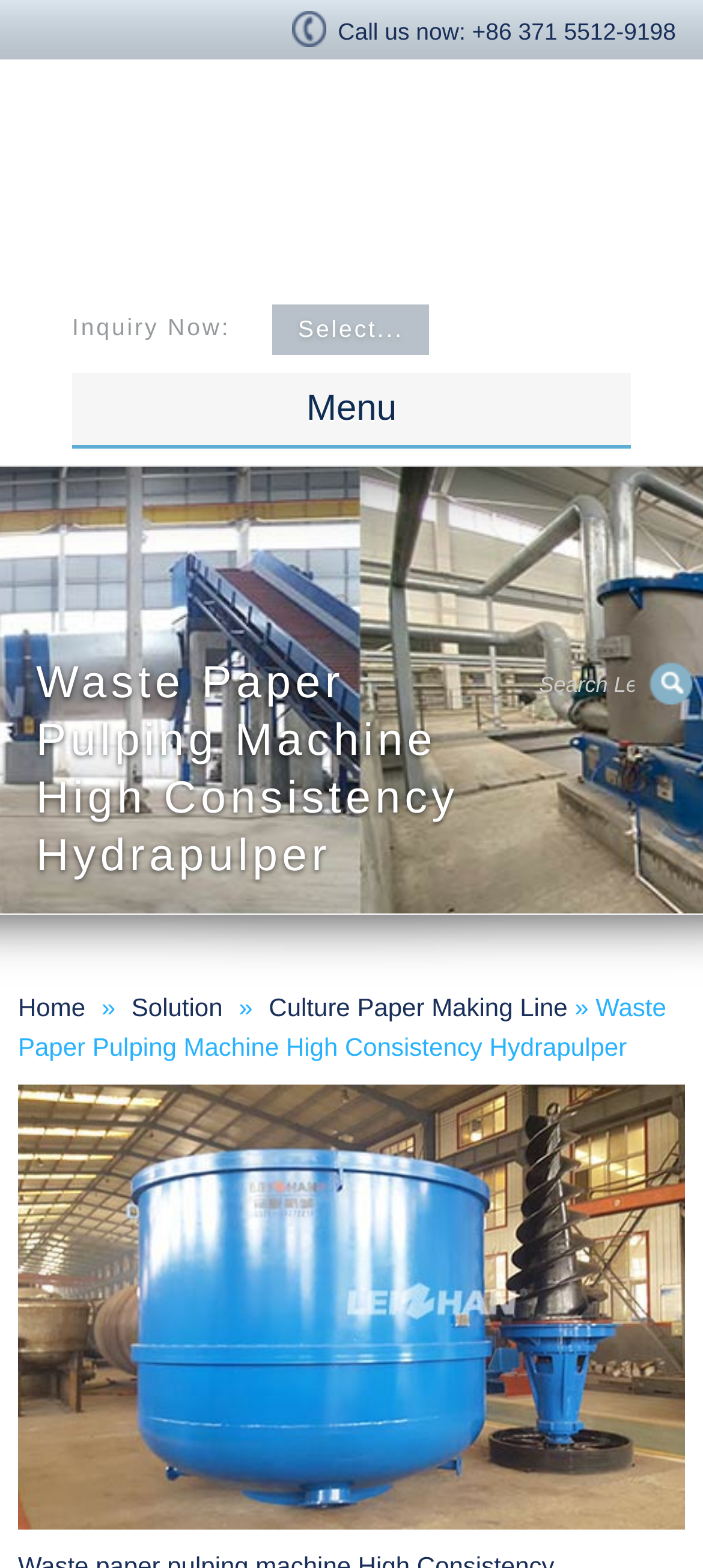Highlight the bounding box coordinates of the region I should click on to meet the following instruction: "Click the 'Home' link".

[0.105, 0.286, 0.895, 0.322]